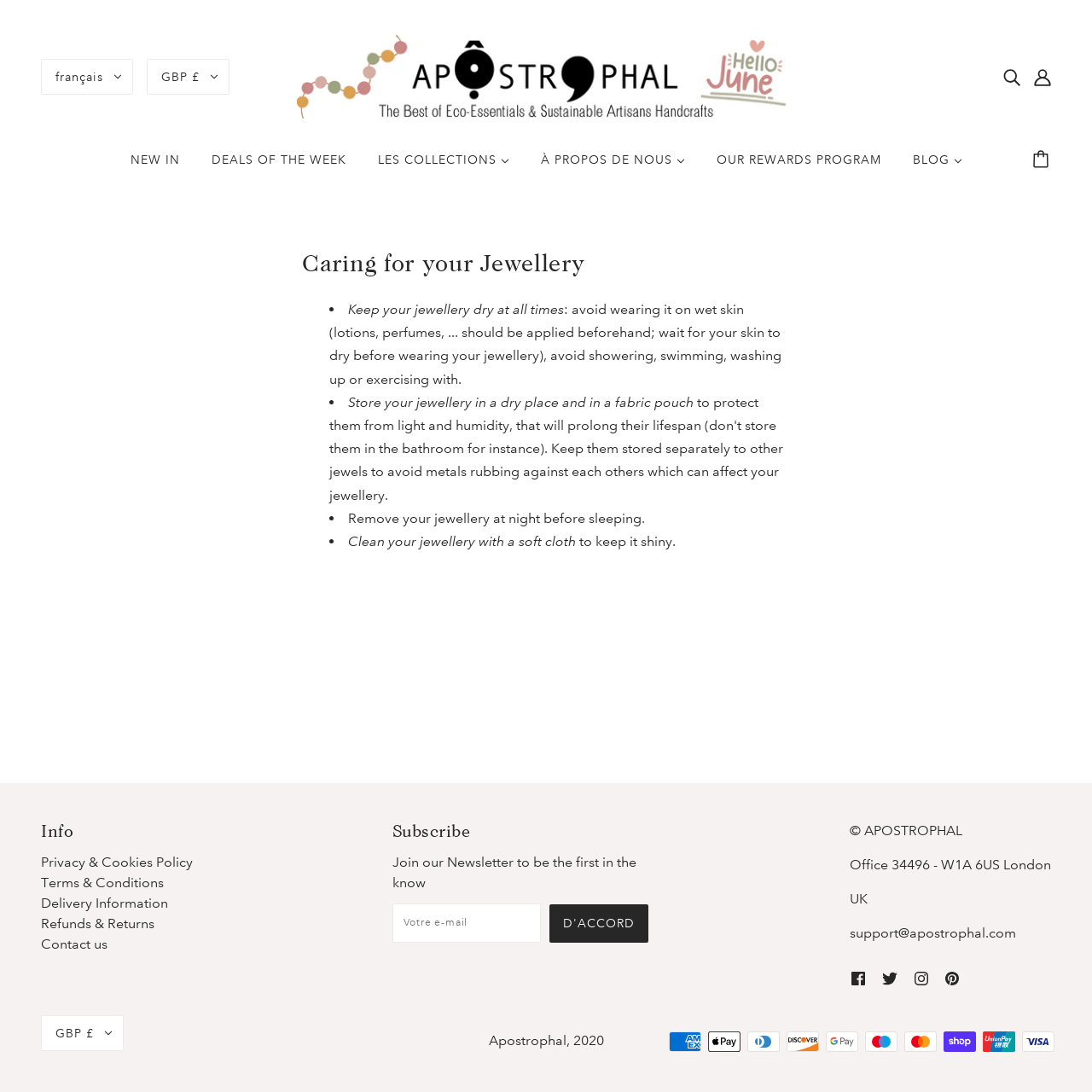Given the element description, predict the bounding box coordinates in the format (top-left x, top-left y, bottom-right x, bottom-right y), using floating point numbers between 0 and 1: http://www.gsk.or.jp/

None